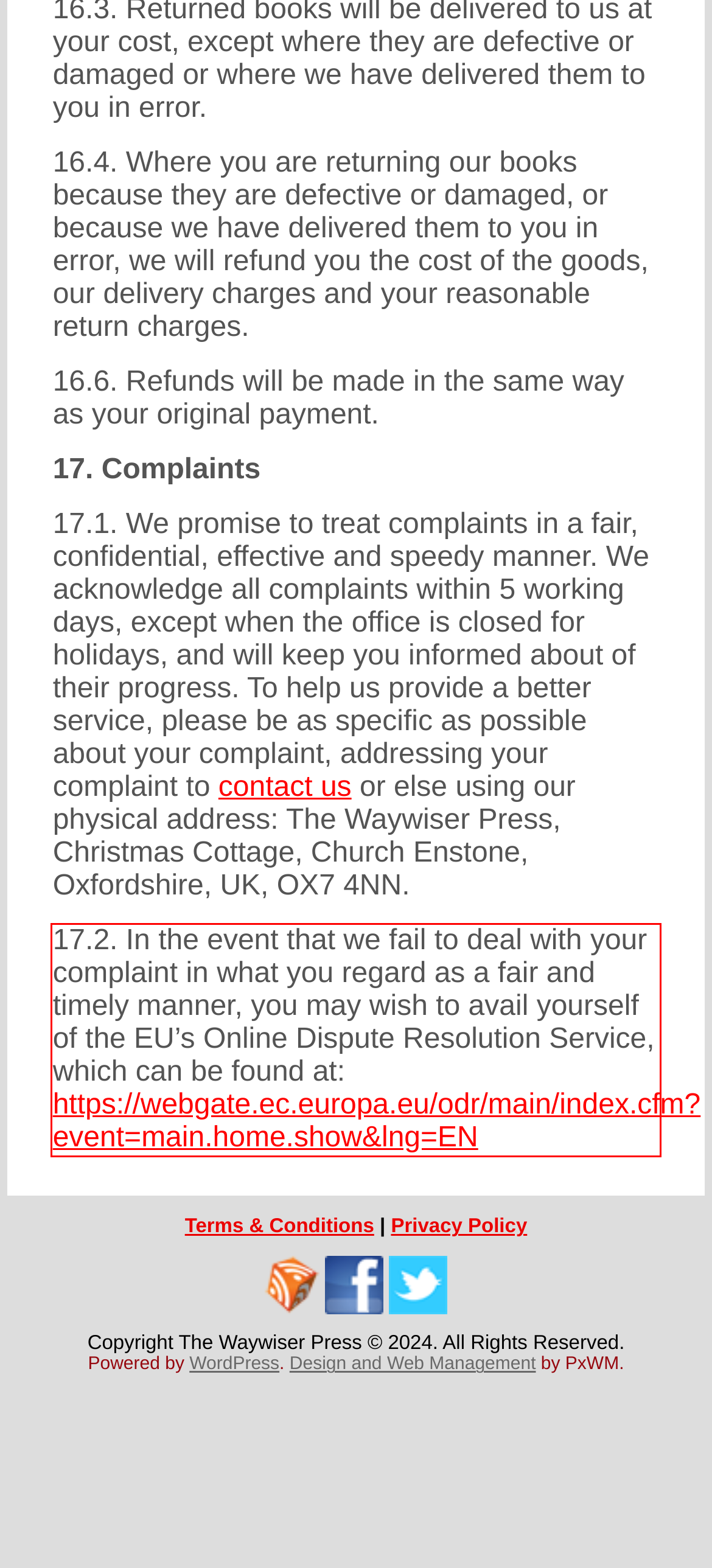Review the screenshot of the webpage and recognize the text inside the red rectangle bounding box. Provide the extracted text content.

17.2. In the event that we fail to deal with your complaint in what you regard as a fair and timely manner, you may wish to avail yourself of the EU’s Online Dispute Resolution Service, which can be found at: https://webgate.ec.europa.eu/odr/main/index.cfm?event=main.home.show&lng=EN